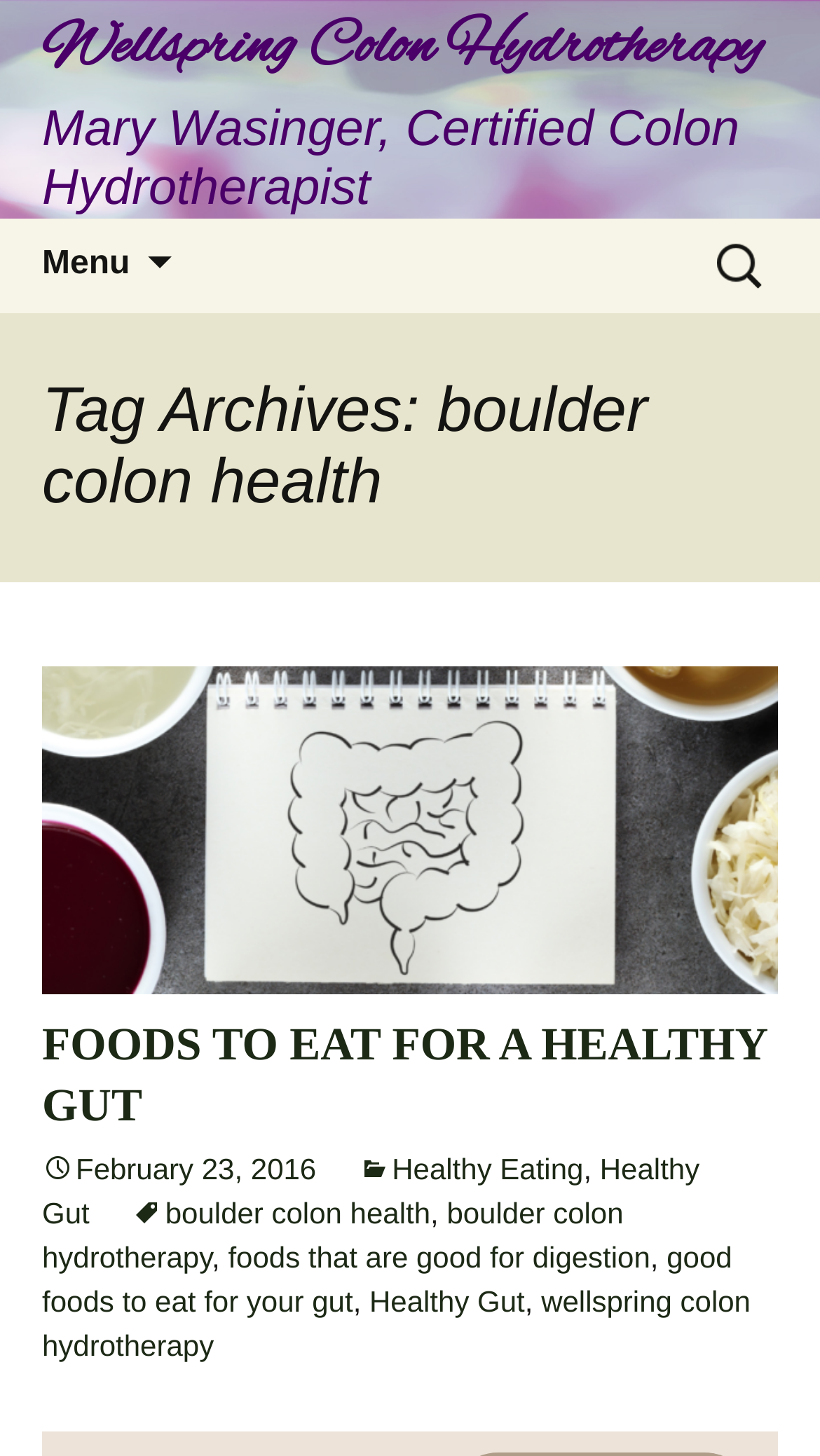What is the name of the certified colon hydrotherapist?
Look at the image and construct a detailed response to the question.

The name of the certified colon hydrotherapist can be found in the top section of the webpage, where it says 'Wellspring Colon Hydrotherapy Mary Wasinger, Certified Colon Hydrotherapist'.